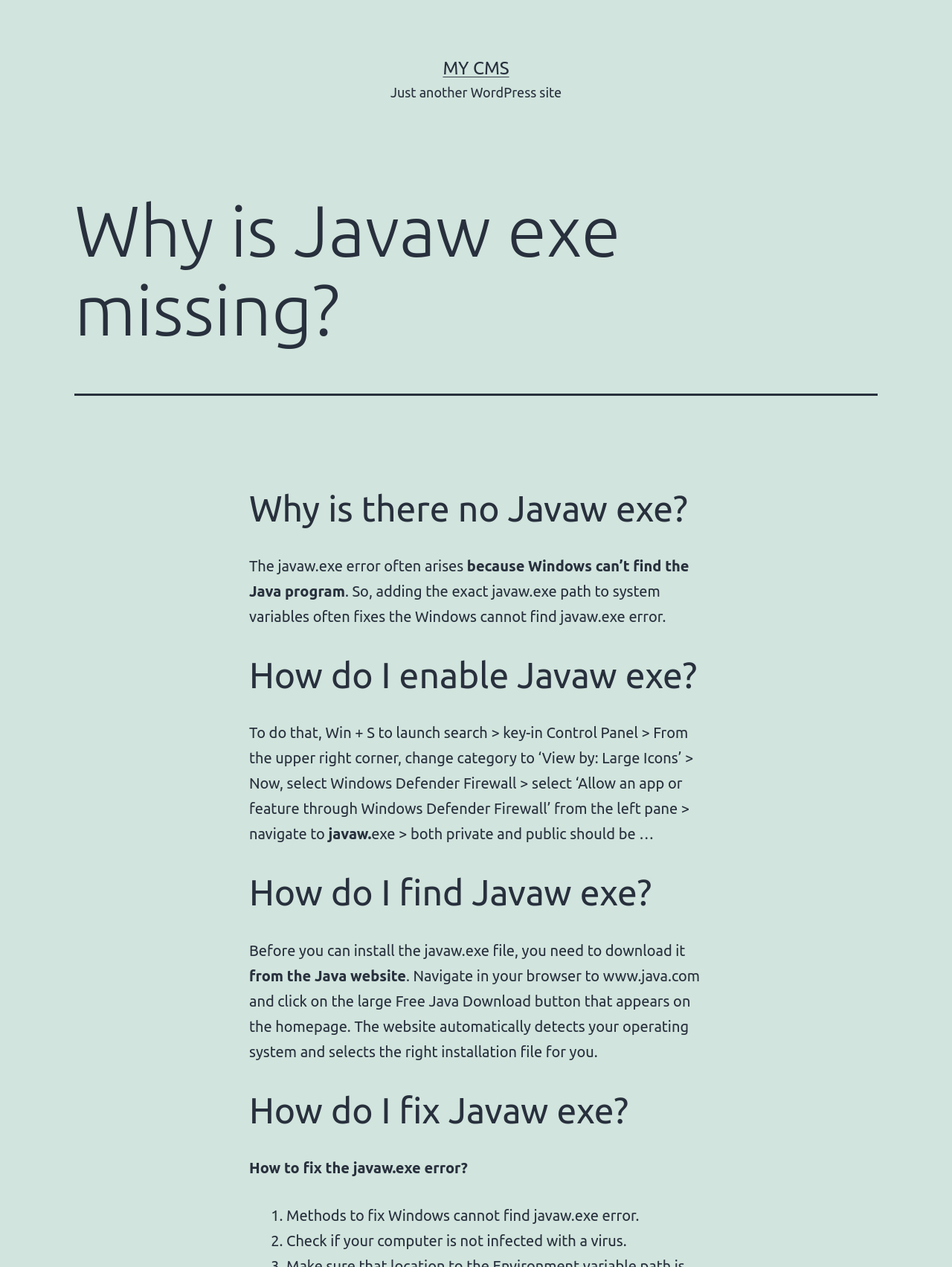Locate the primary heading on the webpage and return its text.

Why is Javaw exe missing?